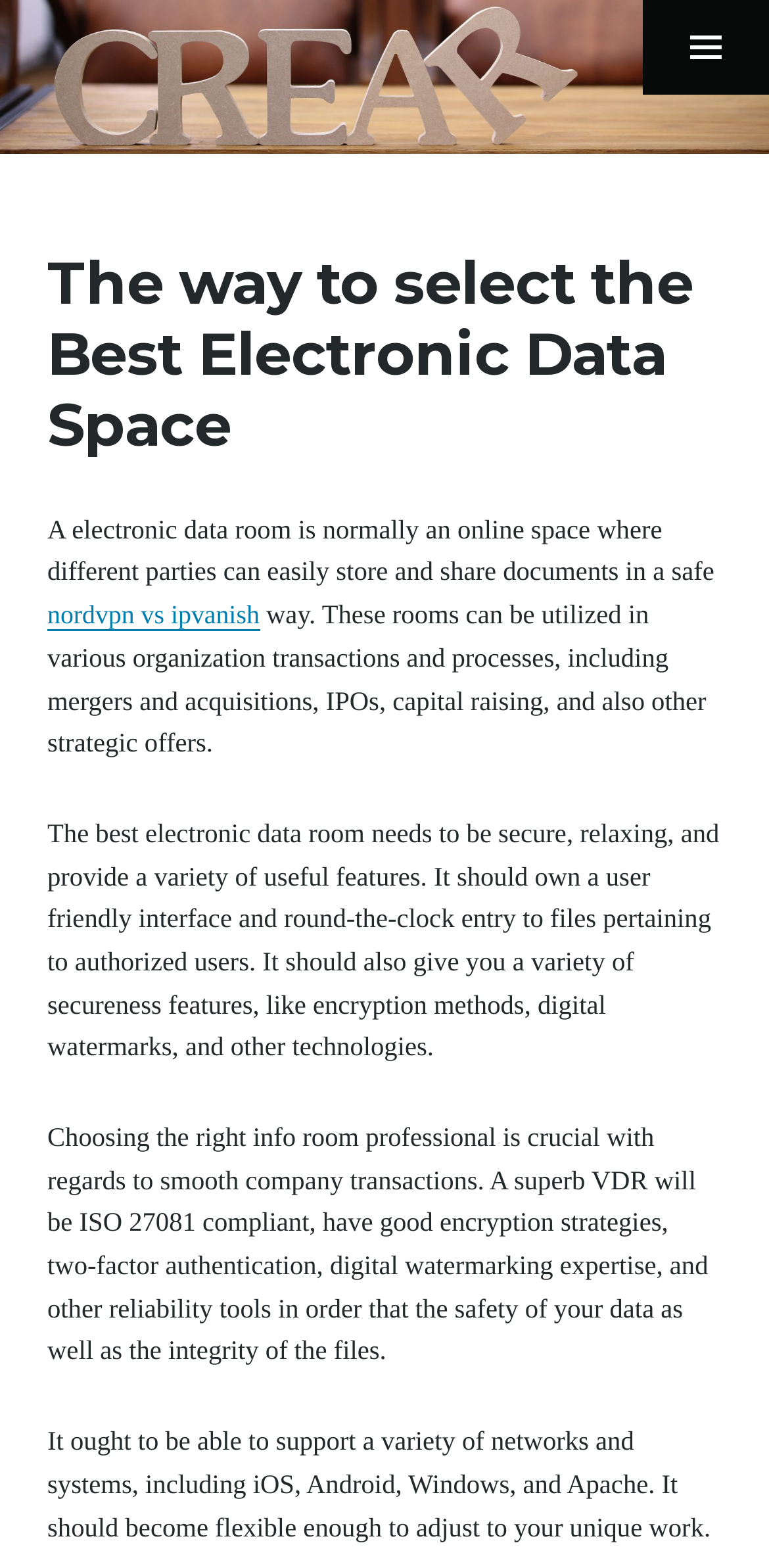Provide a one-word or short-phrase answer to the question:
What is the purpose of an electronic data room in organization transactions?

store and share documents securely